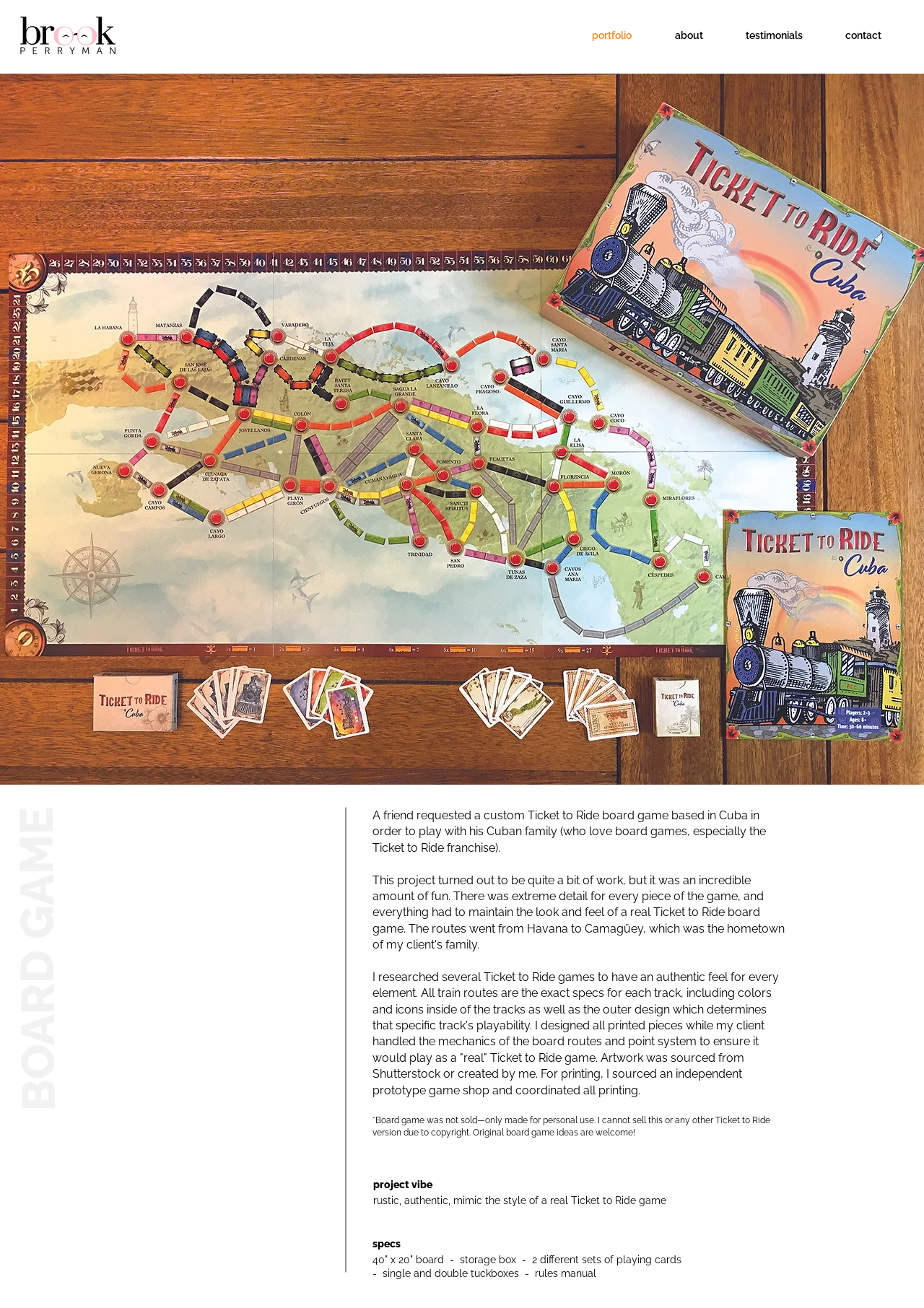Offer a meticulous caption that includes all visible features of the webpage.

This webpage is about Brook Perryman, a graphic designer specializing in custom board game design. At the top left corner, there is a logo image of Brook with glasses. 

Below the logo, there is a navigation menu with four links: "portfolio", "about", "testimonials", and "contact", aligned horizontally across the top of the page. 

The main content of the page is divided into sections. The first section features a large background image of a board game, taking up most of the page. 

Above the background image, there are two headings: "custom board game" and "ticket to ride, cuba". These headings are positioned near the top center of the page. 

Below the headings, there is a block of text describing a custom Ticket to Ride board game project based in Cuba. The text is divided into four paragraphs, with the first paragraph describing the project's background, and the subsequent paragraphs detailing the design process and specifications. 

To the right of the text block, there are three headings: "project vibe", "specs", and "BOARD GAME". The "project vibe" heading is accompanied by a brief description of the design style, while the "specs" heading lists the game's components, including the board size, storage box, playing cards, and rules manual. The "BOARD GAME" heading appears to be a section title, but it does not have any accompanying content.